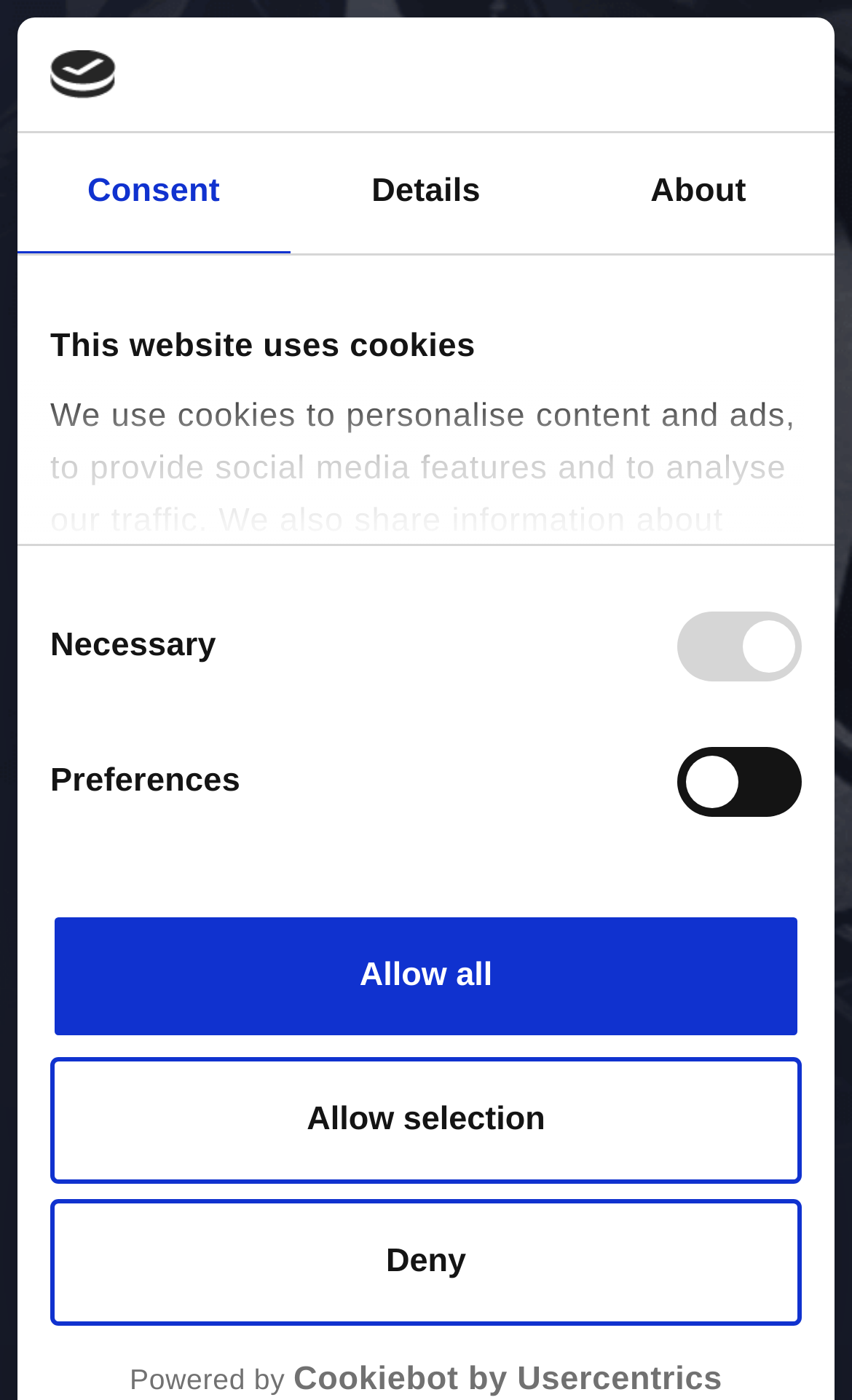What is the purpose of the 'Allow selection' button? Please answer the question using a single word or phrase based on the image.

To allow selected cookie preferences